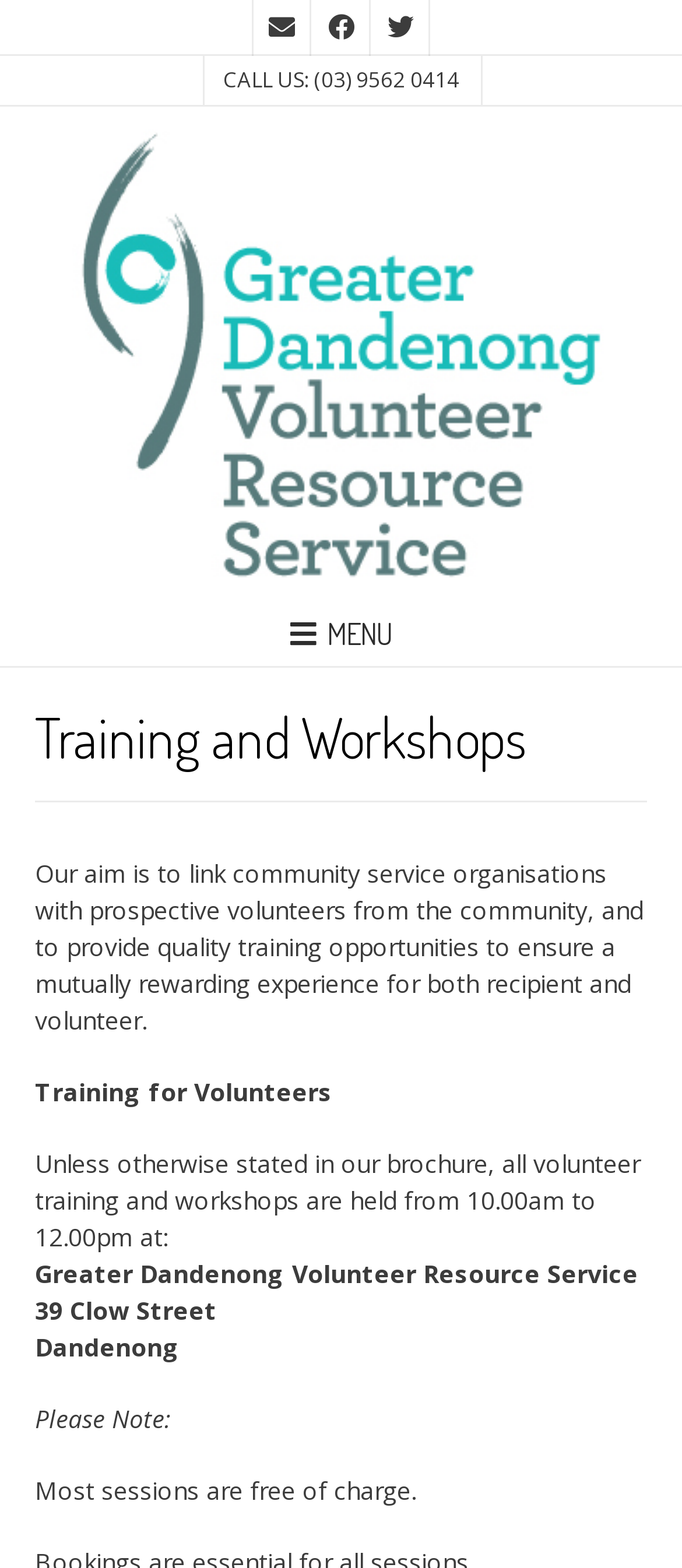Locate the bounding box for the described UI element: "alt="Greater Dandenong Volunteer Resource Service"". Ensure the coordinates are four float numbers between 0 and 1, formatted as [left, top, right, bottom].

[0.105, 0.073, 0.895, 0.375]